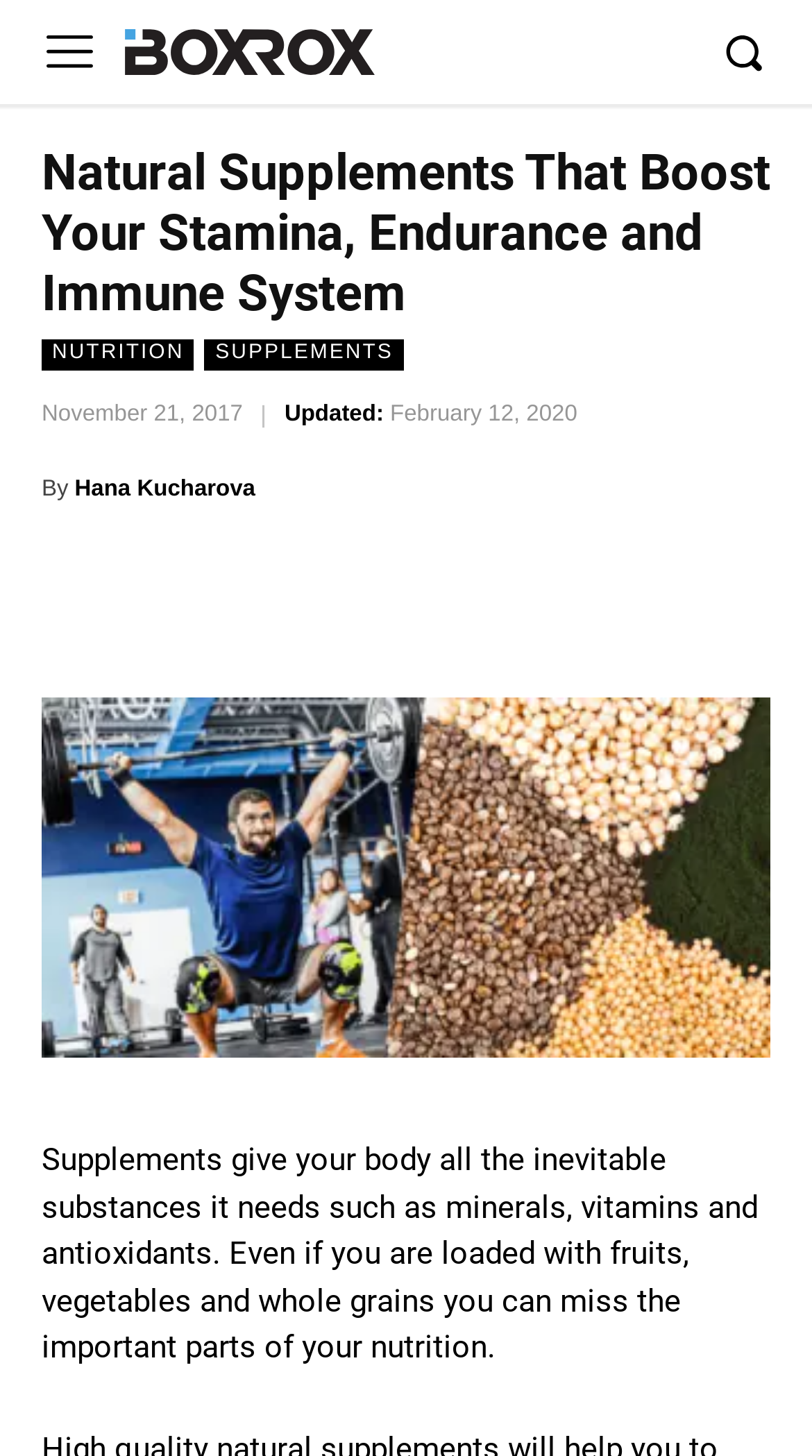Determine the bounding box coordinates of the clickable region to follow the instruction: "Read the article about natural supplements".

[0.051, 0.48, 0.949, 0.727]